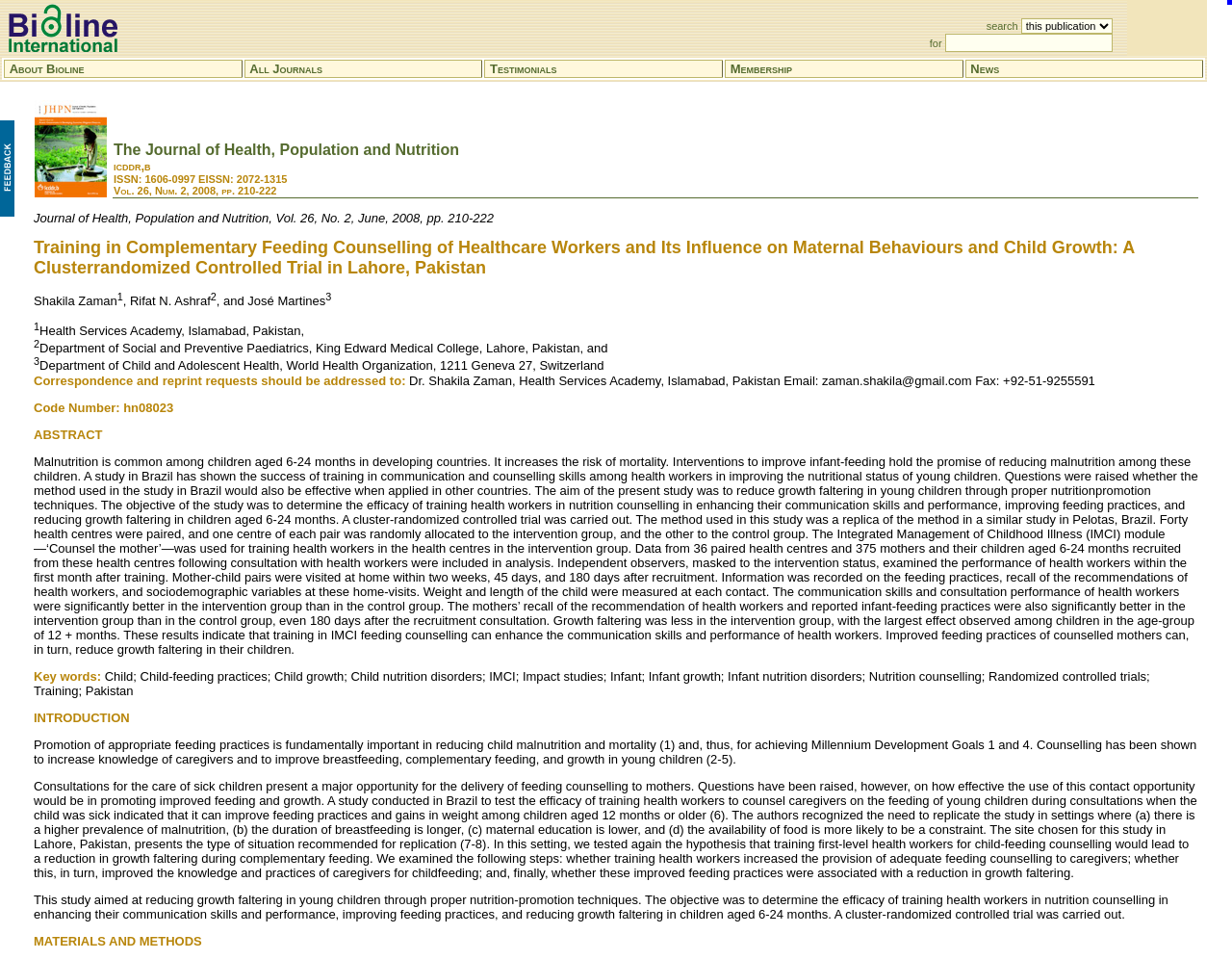Provide the bounding box coordinates of the HTML element described as: "About Bioline". The bounding box coordinates should be four float numbers between 0 and 1, i.e., [left, top, right, bottom].

[0.008, 0.064, 0.068, 0.079]